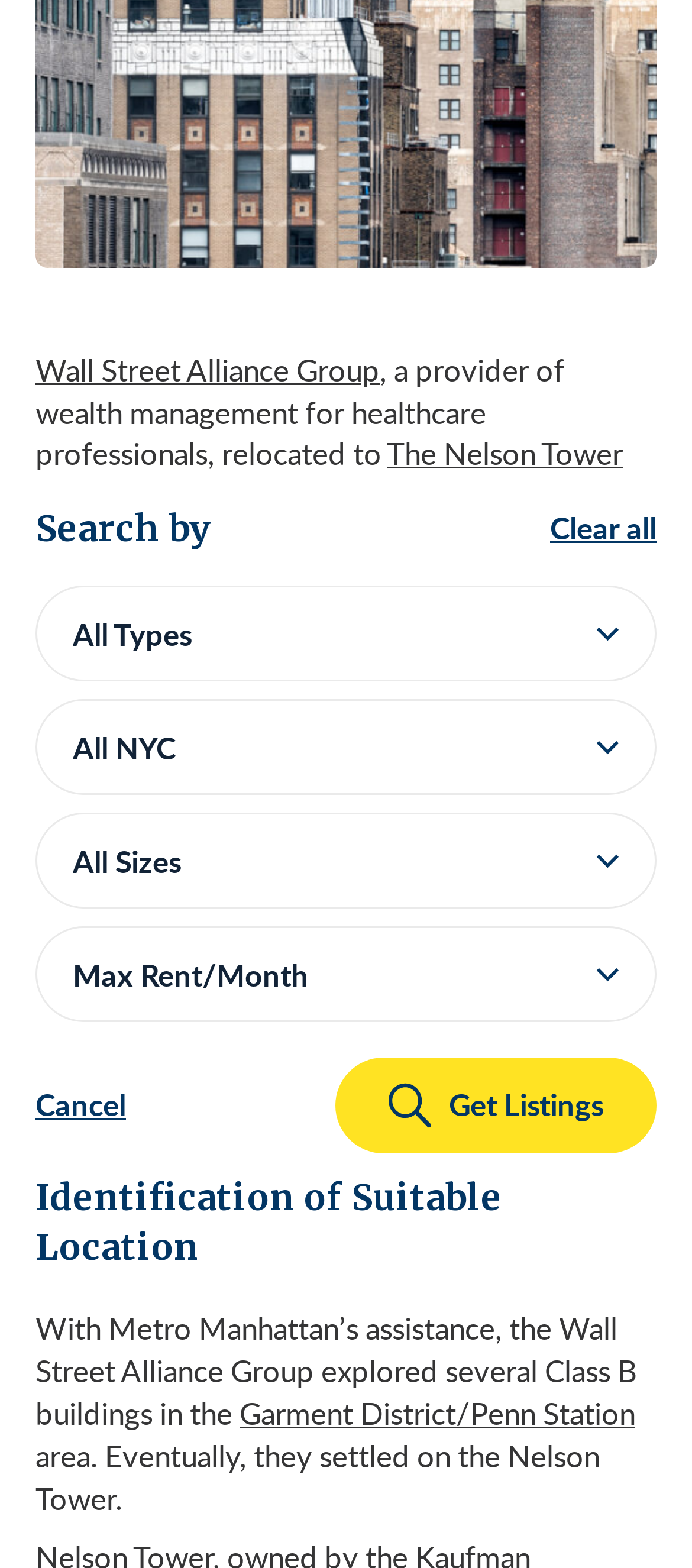What is the default selection for office space?
Please respond to the question with as much detail as possible.

The checkbox for 'Office Space' is checked by default, indicating that it is selected as a default option.